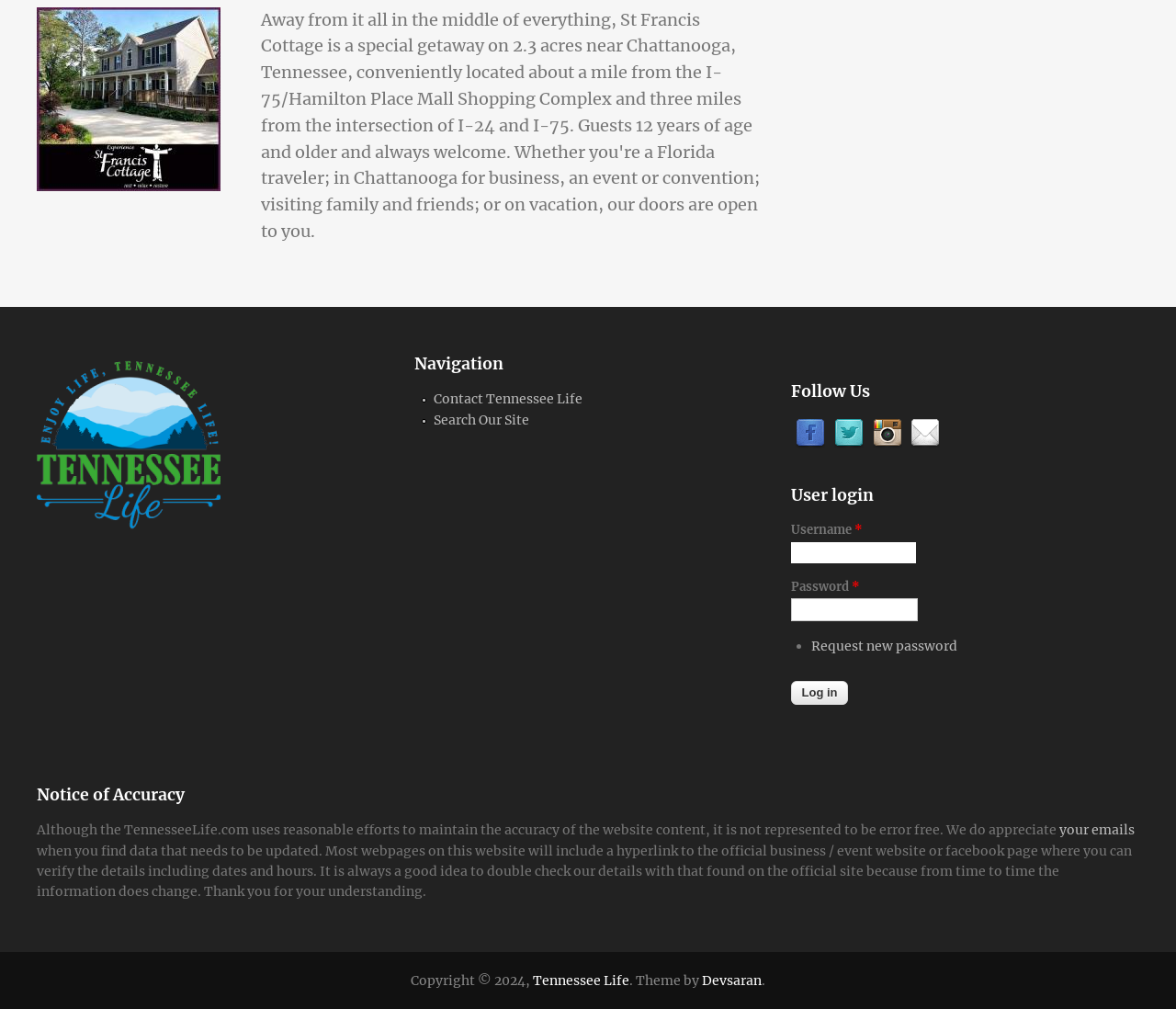Respond with a single word or phrase for the following question: 
What is the name of the bed and breakfast?

St Francis Cottage